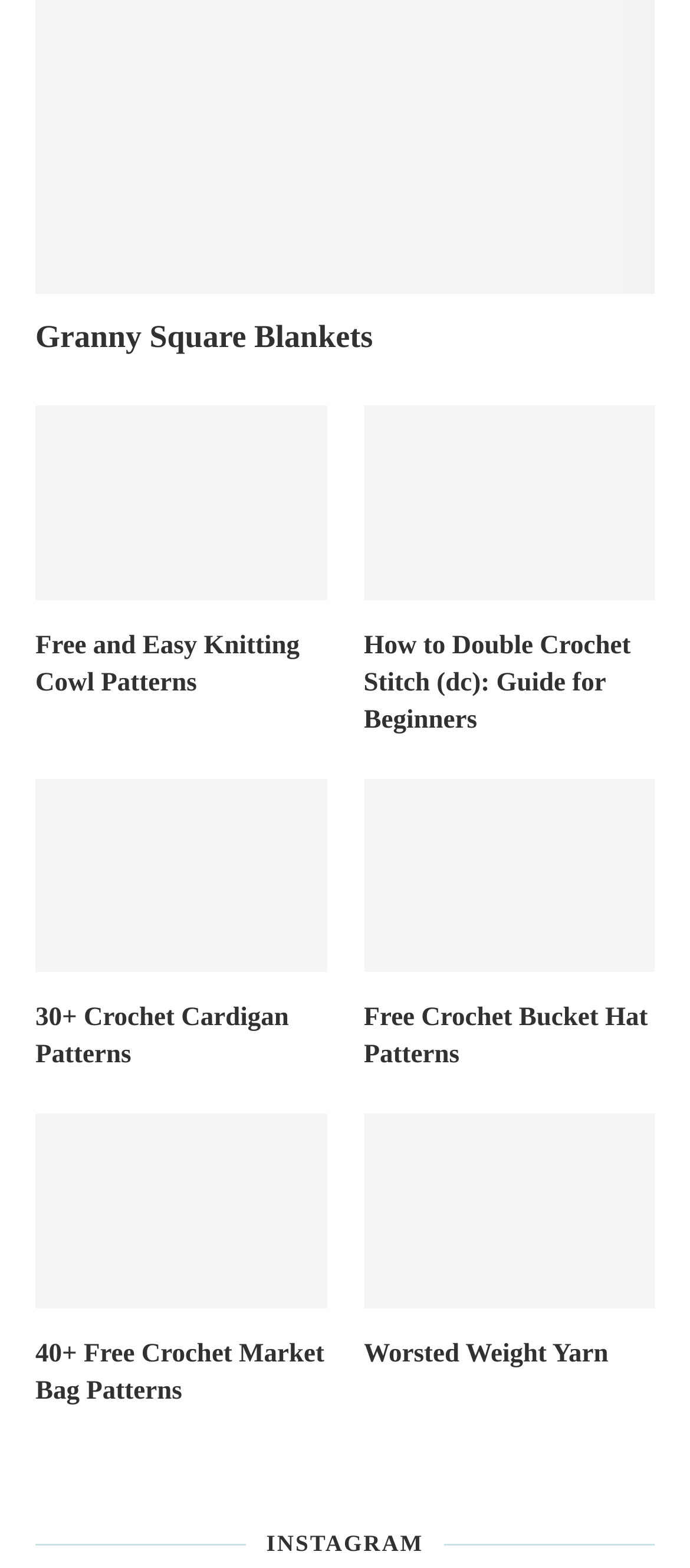Using the provided element description: "Free Crochet Bucket Hat Patterns", determine the bounding box coordinates of the corresponding UI element in the screenshot.

[0.527, 0.638, 0.949, 0.686]